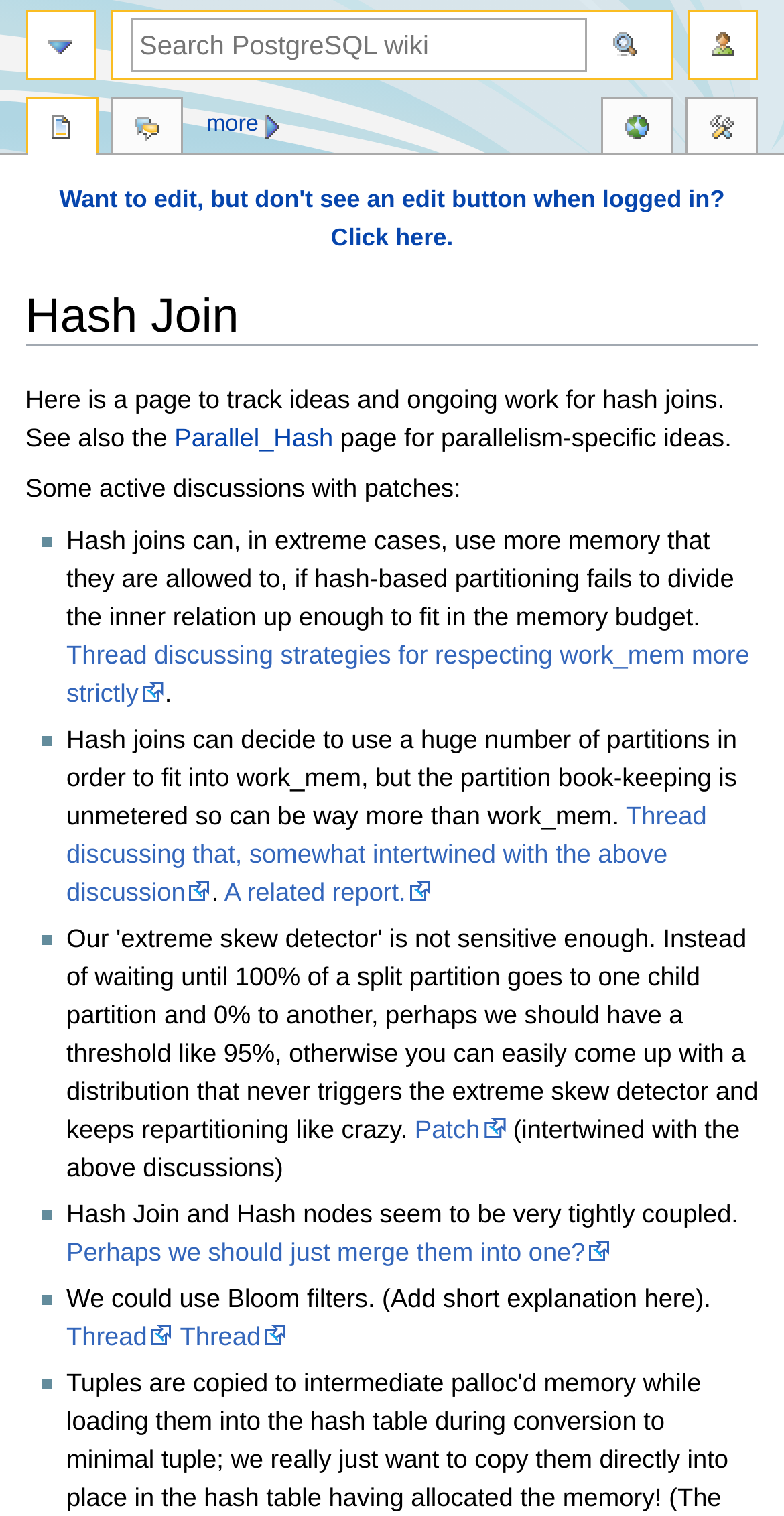Specify the bounding box coordinates of the element's area that should be clicked to execute the given instruction: "Go to the 'Parallel_Hash' page". The coordinates should be four float numbers between 0 and 1, i.e., [left, top, right, bottom].

[0.222, 0.28, 0.425, 0.298]